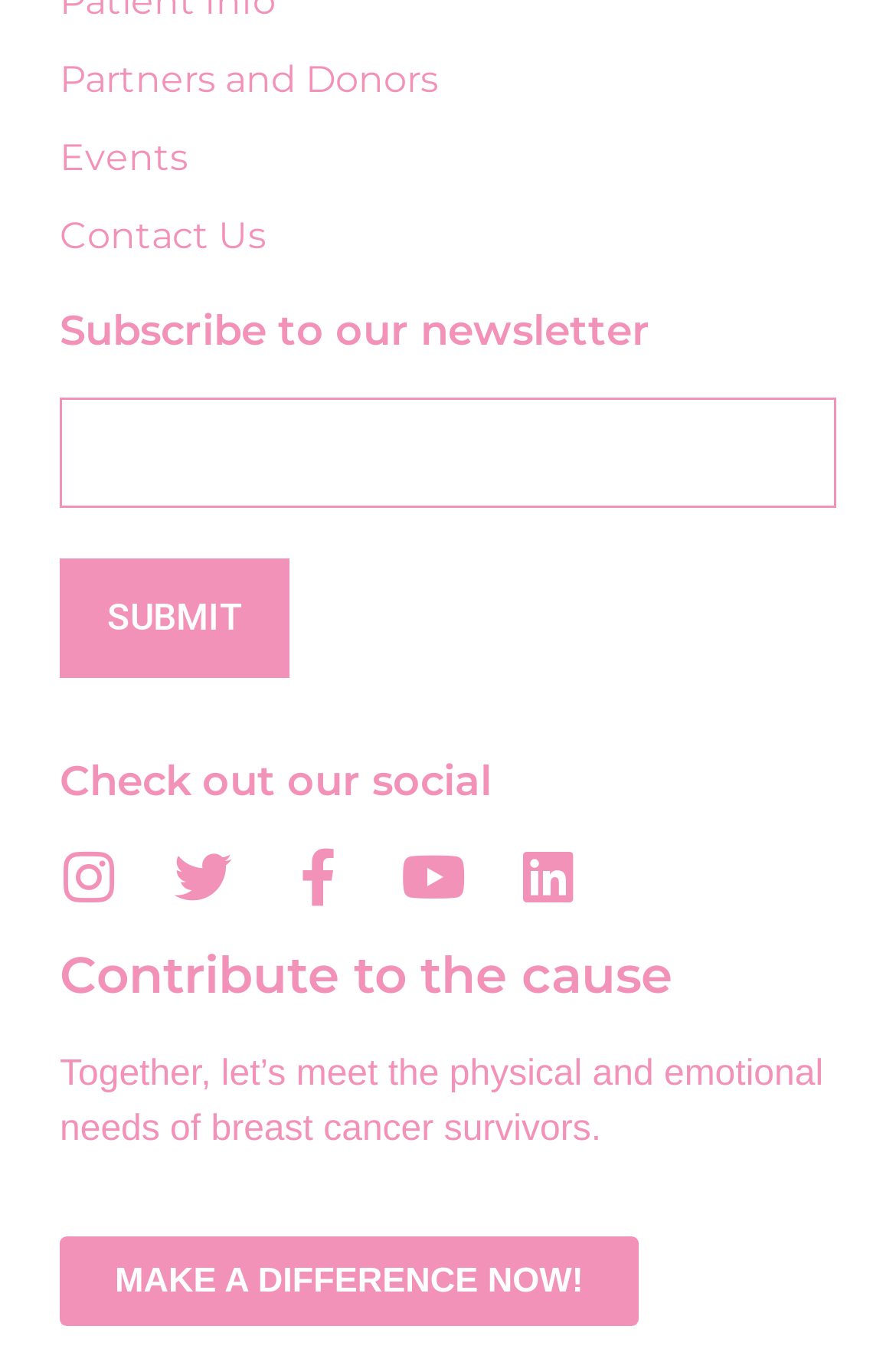Please identify the bounding box coordinates of the element on the webpage that should be clicked to follow this instruction: "Make a difference now". The bounding box coordinates should be given as four float numbers between 0 and 1, formatted as [left, top, right, bottom].

[0.067, 0.916, 0.713, 0.983]